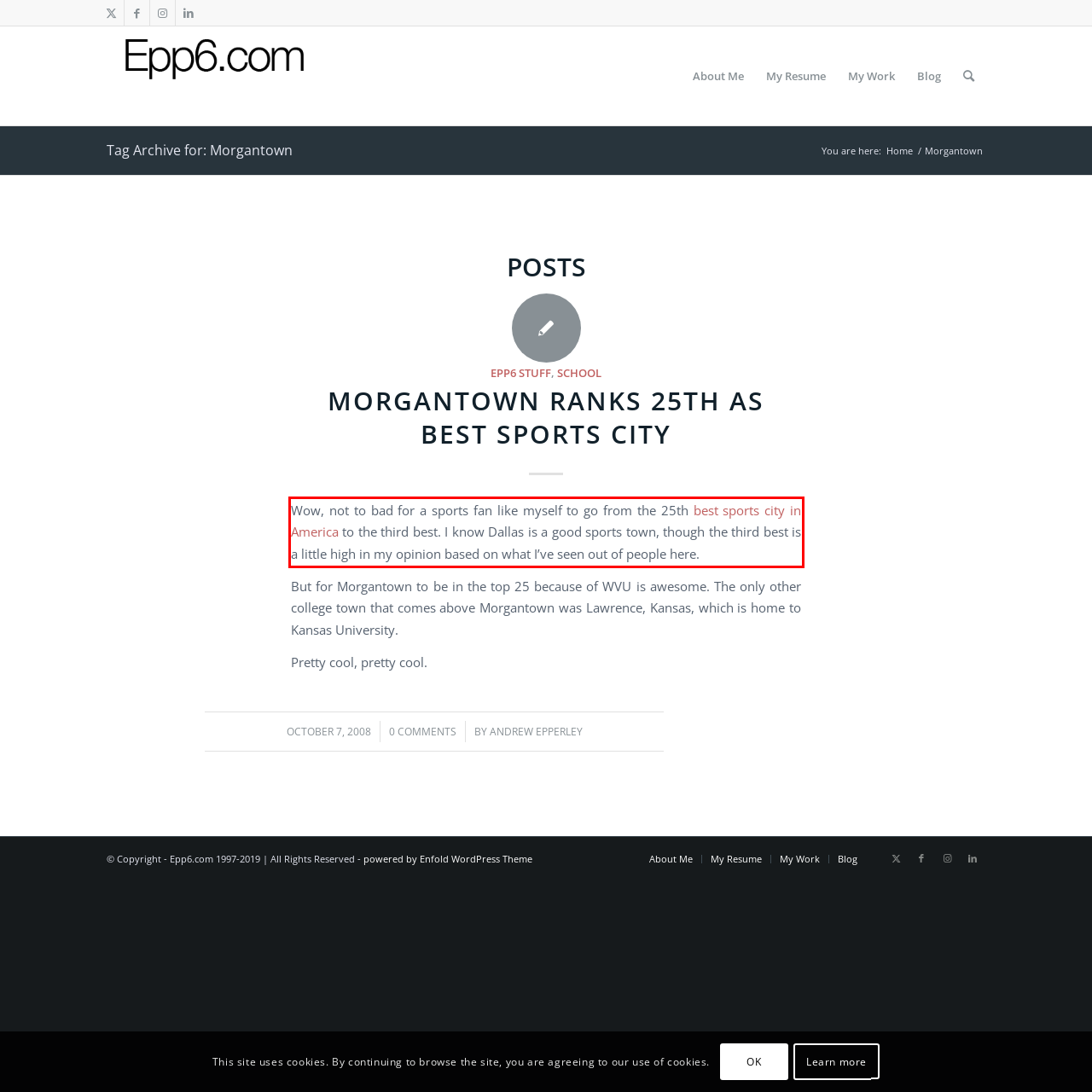Examine the webpage screenshot and use OCR to recognize and output the text within the red bounding box.

Wow, not to bad for a sports fan like myself to go from the 25th best sports city in America to the third best. I know Dallas is a good sports town, though the third best is a little high in my opinion based on what I’ve seen out of people here.